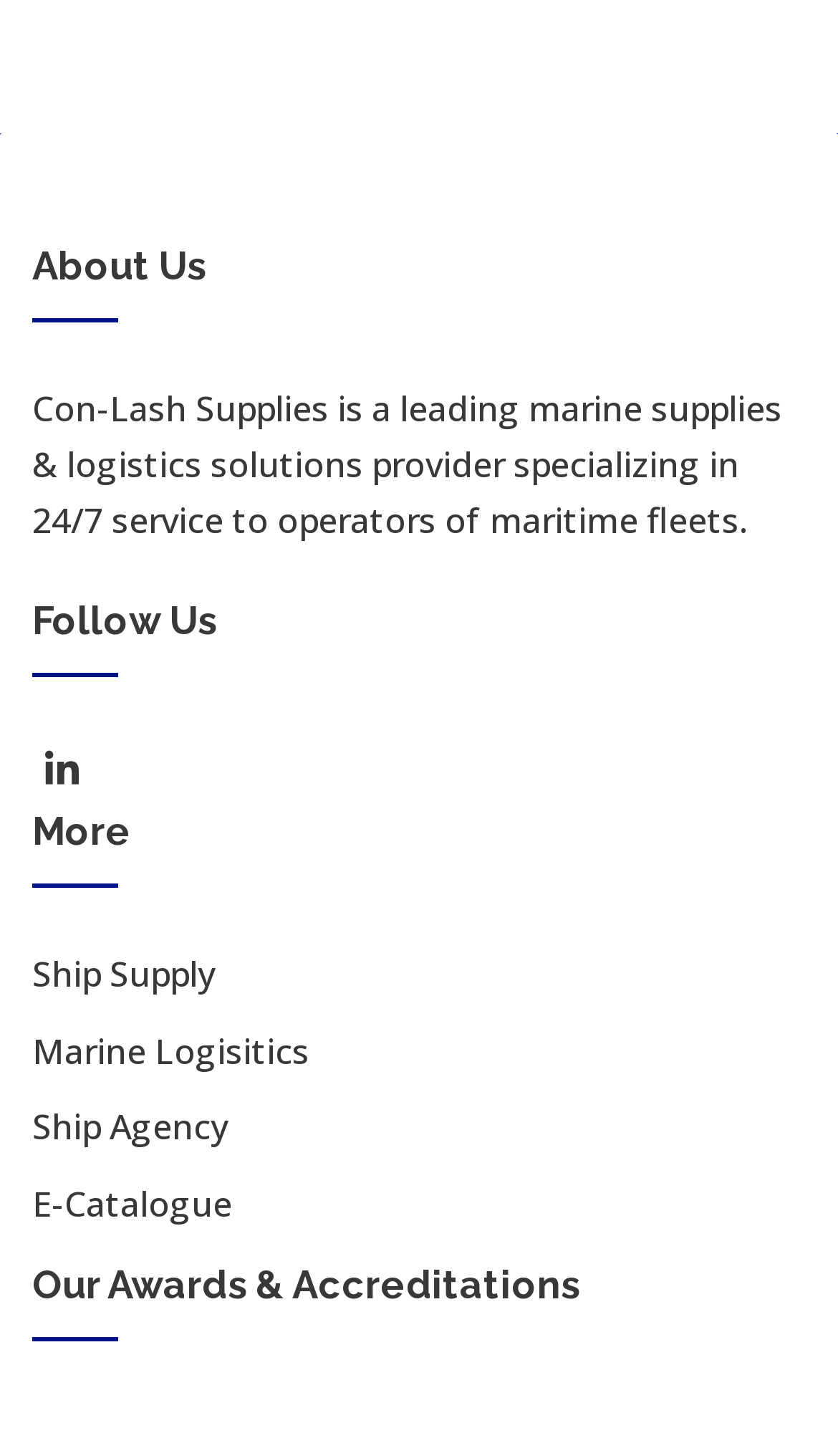How many social media links are there?
Please give a well-detailed answer to the question.

There is only one social media link, which is the Linkedin social link, located under the 'Follow Us' heading.